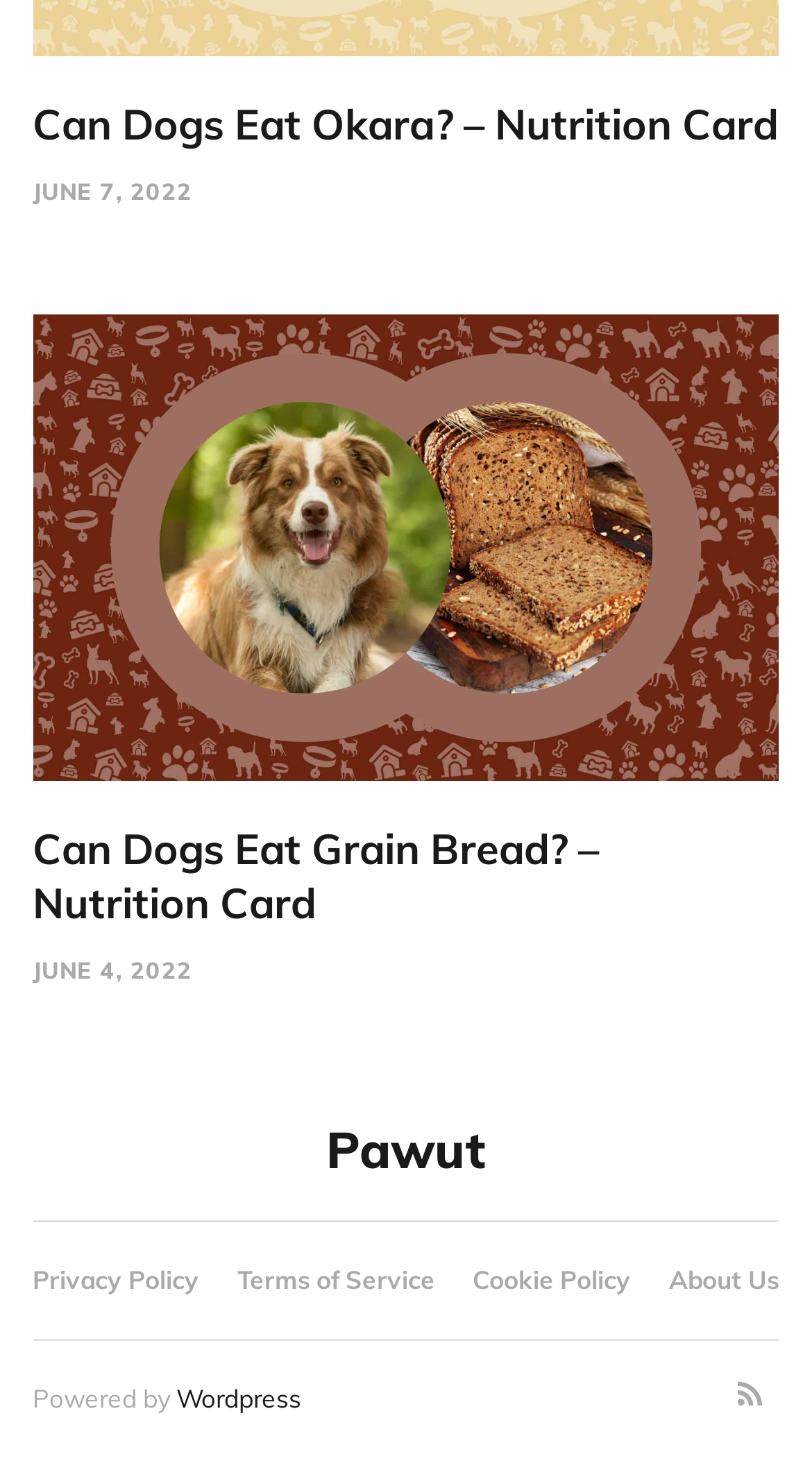Please specify the bounding box coordinates in the format (top-left x, top-left y, bottom-right x, bottom-right y), with values ranging from 0 to 1. Identify the bounding box for the UI component described as follows: Privacy Policy

[0.04, 0.864, 0.245, 0.881]